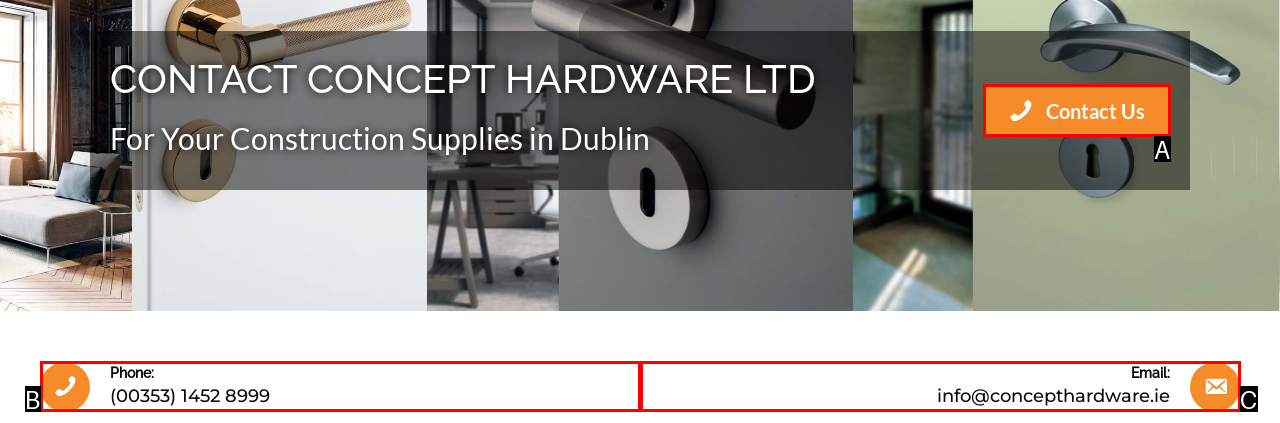Based on the element description: parent_node: Email: aria-label="Go to mailto:info@concepthardware.ie", choose the best matching option. Provide the letter of the option directly.

C